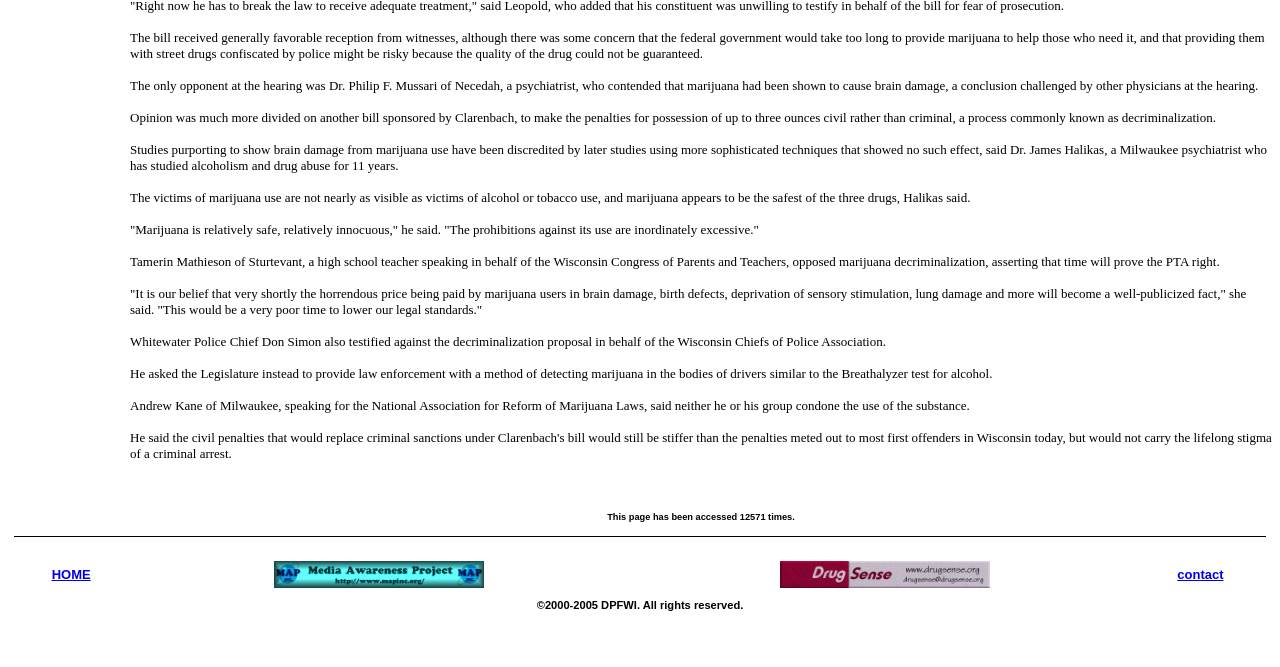Bounding box coordinates are specified in the format (top-left x, top-left y, bottom-right x, bottom-right y). All values are floating point numbers bounded between 0 and 1. Please provide the bounding box coordinate of the region this sentence describes: HOME

[0.04, 0.85, 0.071, 0.873]